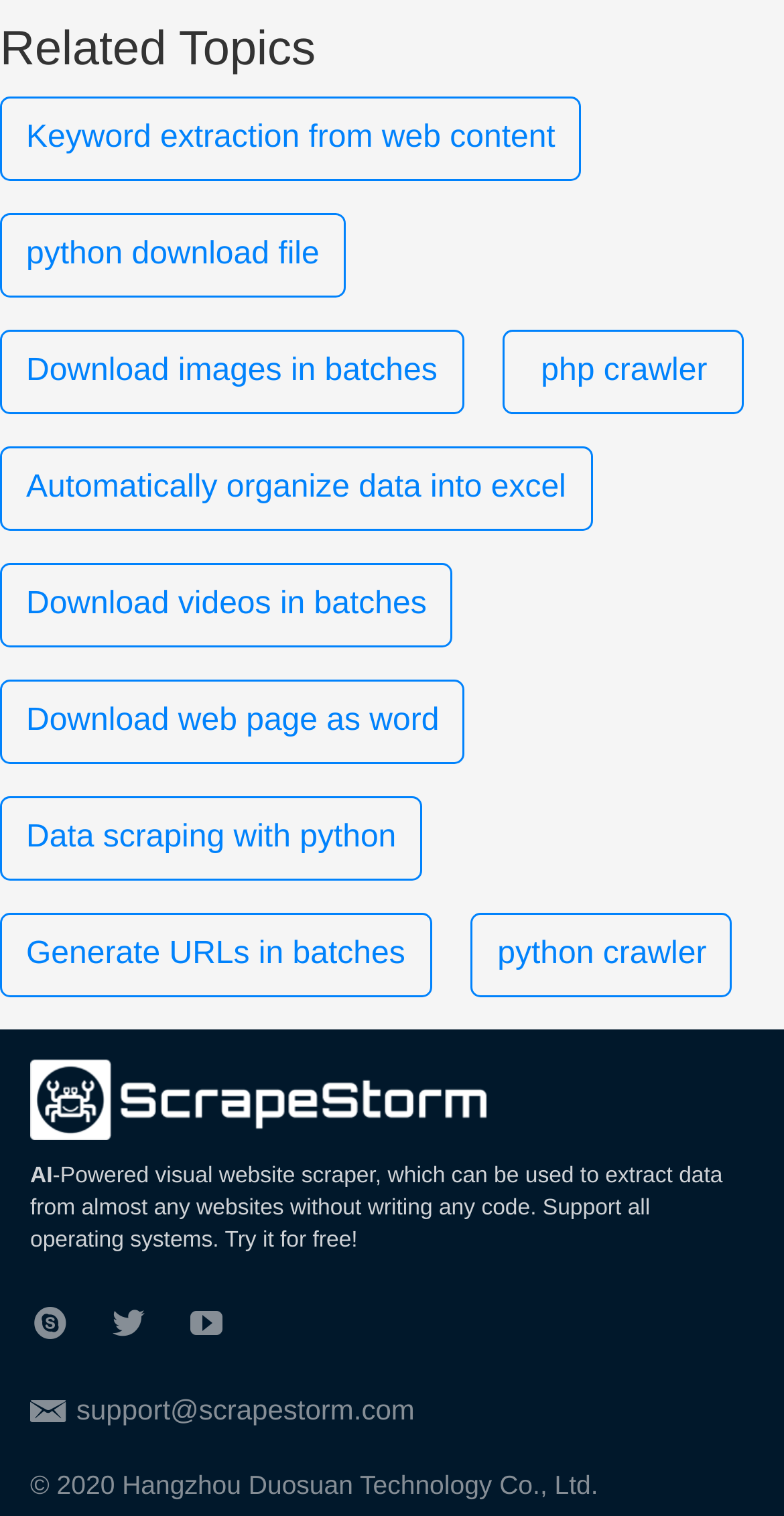Locate the bounding box for the described UI element: "support@scrapestorm.com". Ensure the coordinates are four float numbers between 0 and 1, formatted as [left, top, right, bottom].

[0.038, 0.92, 0.529, 0.941]